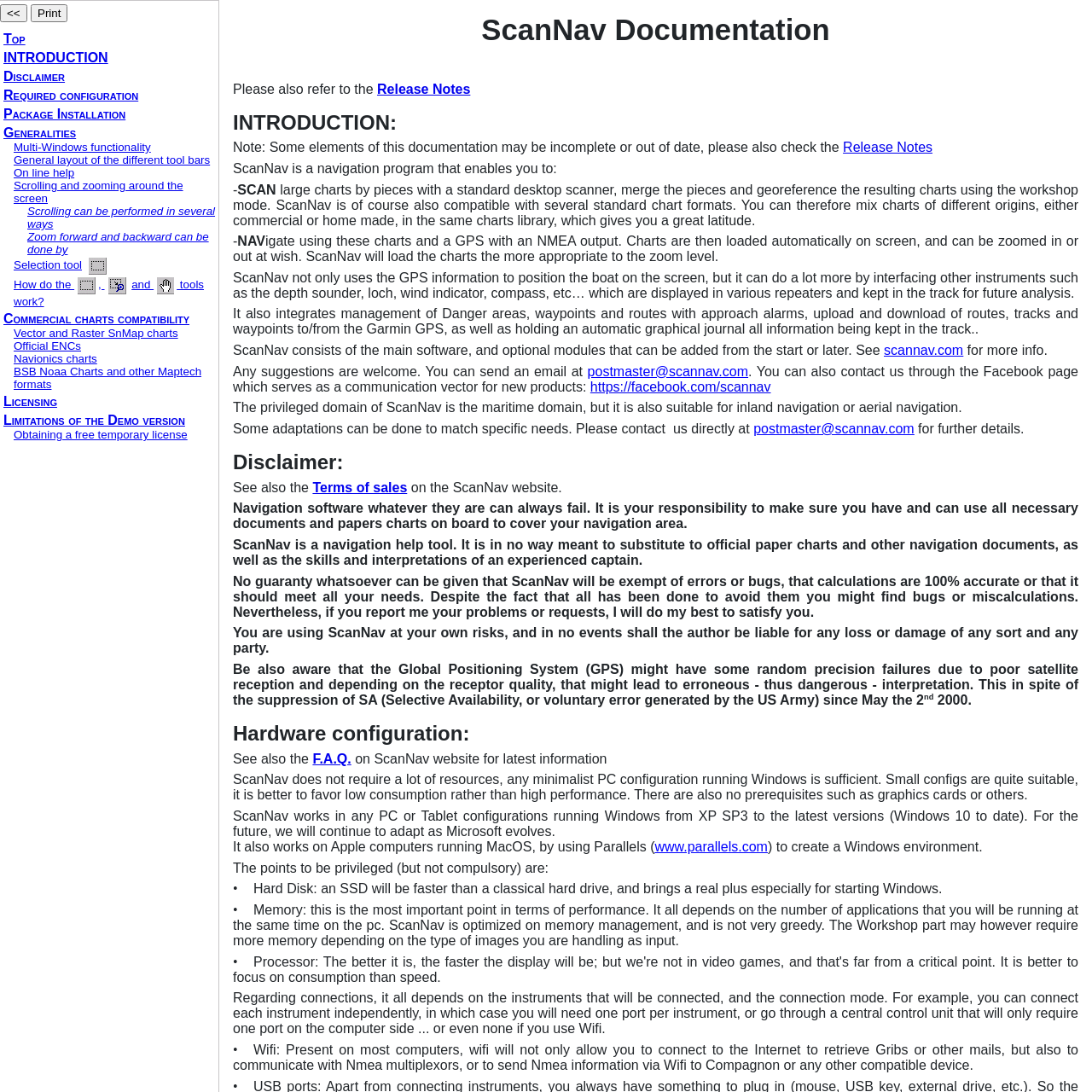Please determine the bounding box coordinates of the clickable area required to carry out the following instruction: "Click the '<<' button". The coordinates must be four float numbers between 0 and 1, represented as [left, top, right, bottom].

[0.0, 0.004, 0.025, 0.02]